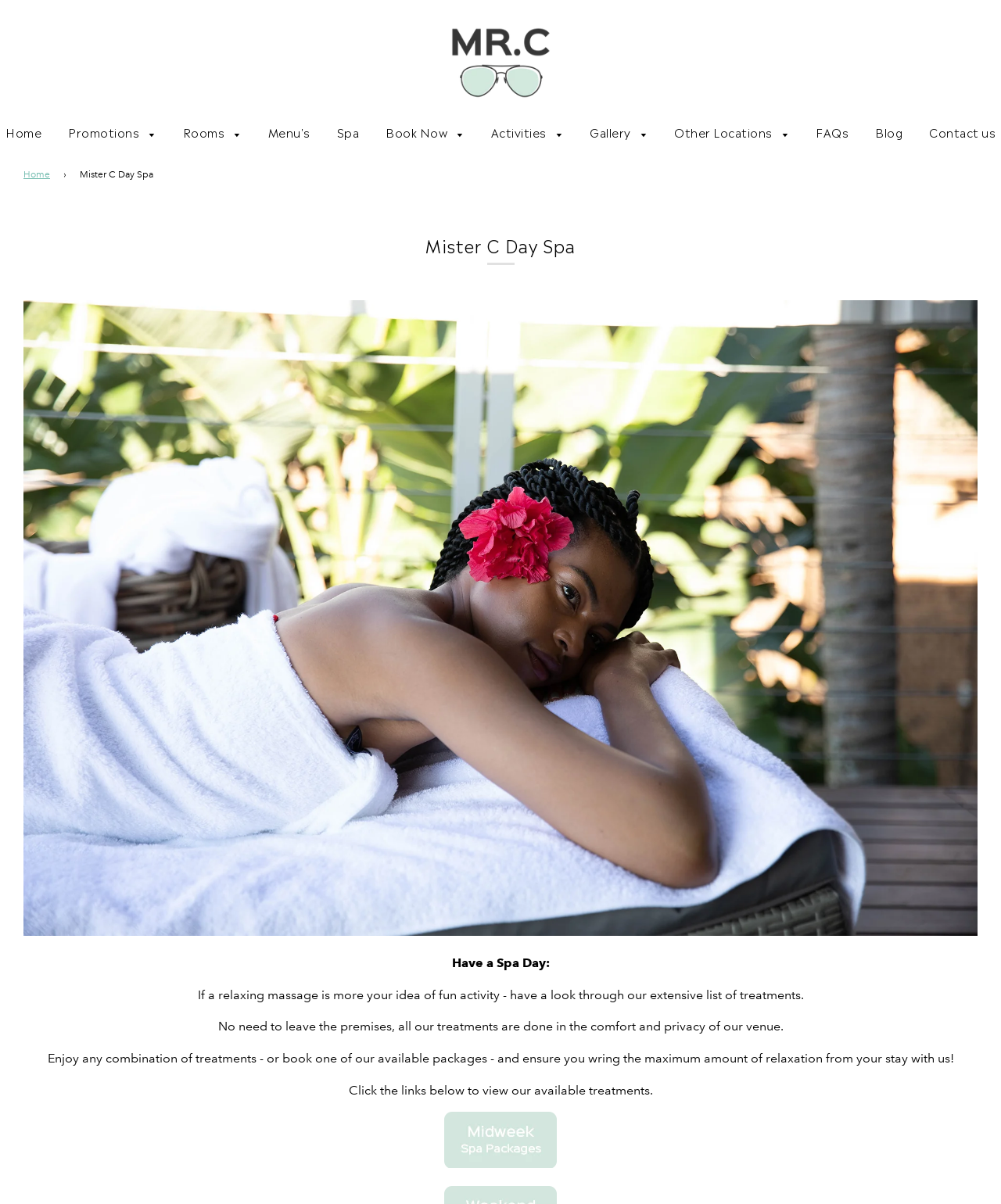Create a detailed narrative of the webpage’s visual and textual elements.

The webpage is about Mister C Day Spa, a relaxation and wellness center. At the top, there is a navigation bar with links to various sections of the website, including "Promotions", "Rooms", "Menu's", "Spa", "Book Now", "Activities", "Gallery", "Other Locations", "FAQs", "Blog", and "Contact us". Below the navigation bar, there is a heading that reads "Mister C Day Spa".

On the left side of the page, there is a large image of the spa, taking up most of the vertical space. To the right of the image, there is a section with a title "Have a Spa Day:" followed by a brief description of the spa's services, including massages and other treatments. The text invites visitors to explore the spa's extensive list of treatments.

Below the introductory text, there are three paragraphs of text that describe the benefits of visiting the spa, including the convenience of having all treatments done on the premises and the option to book packages for maximum relaxation. The text also encourages visitors to click on the links below to view the available treatments.

At the bottom of the page, there is a link to "Midweek Spa Packages" with a corresponding image. Overall, the webpage is focused on promoting the spa's services and encouraging visitors to book a relaxing day at the spa.